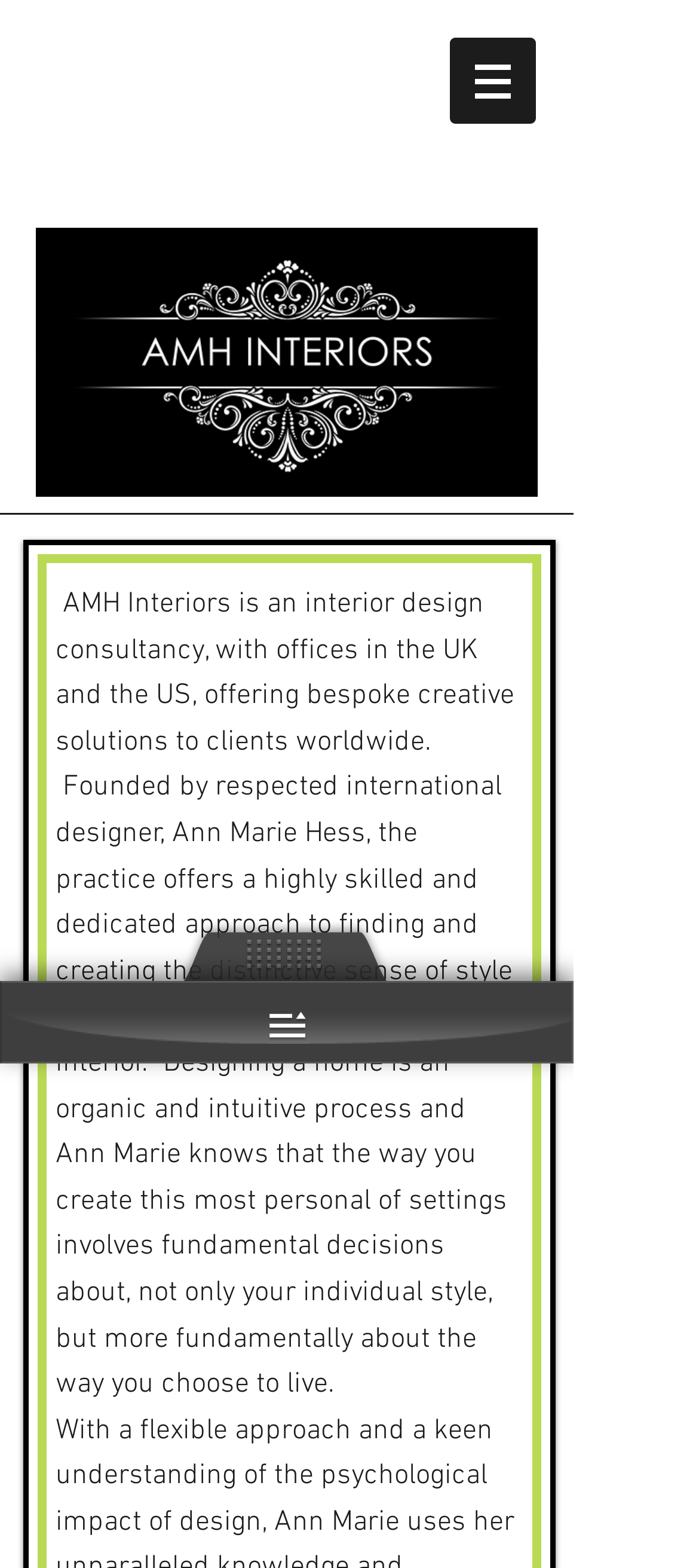What is the purpose of the navigation button?
Please answer using one word or phrase, based on the screenshot.

To open a menu